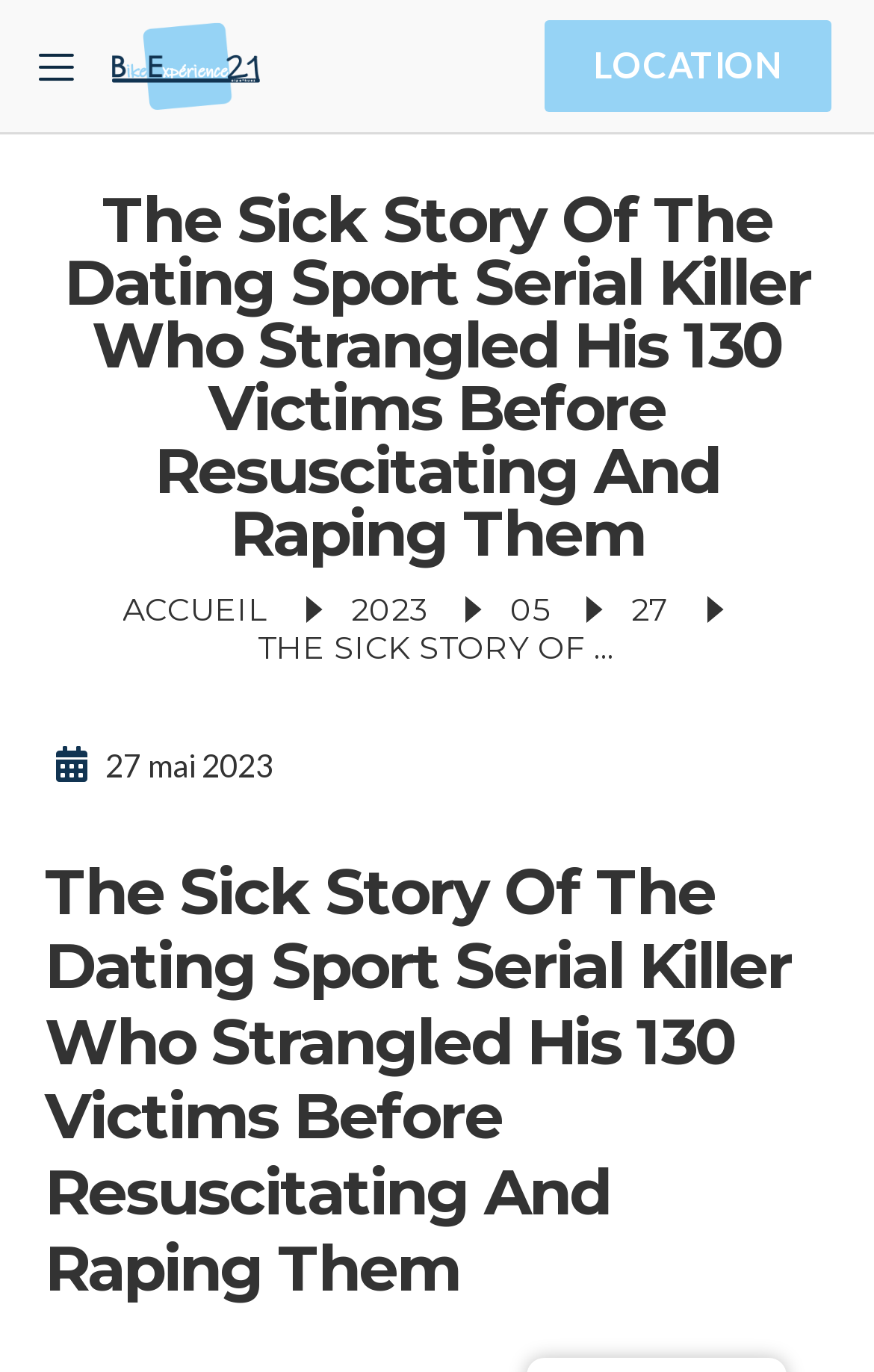Provide a single word or phrase to answer the given question: 
What is the position of the link 'ACCUEIL'?

Middle left